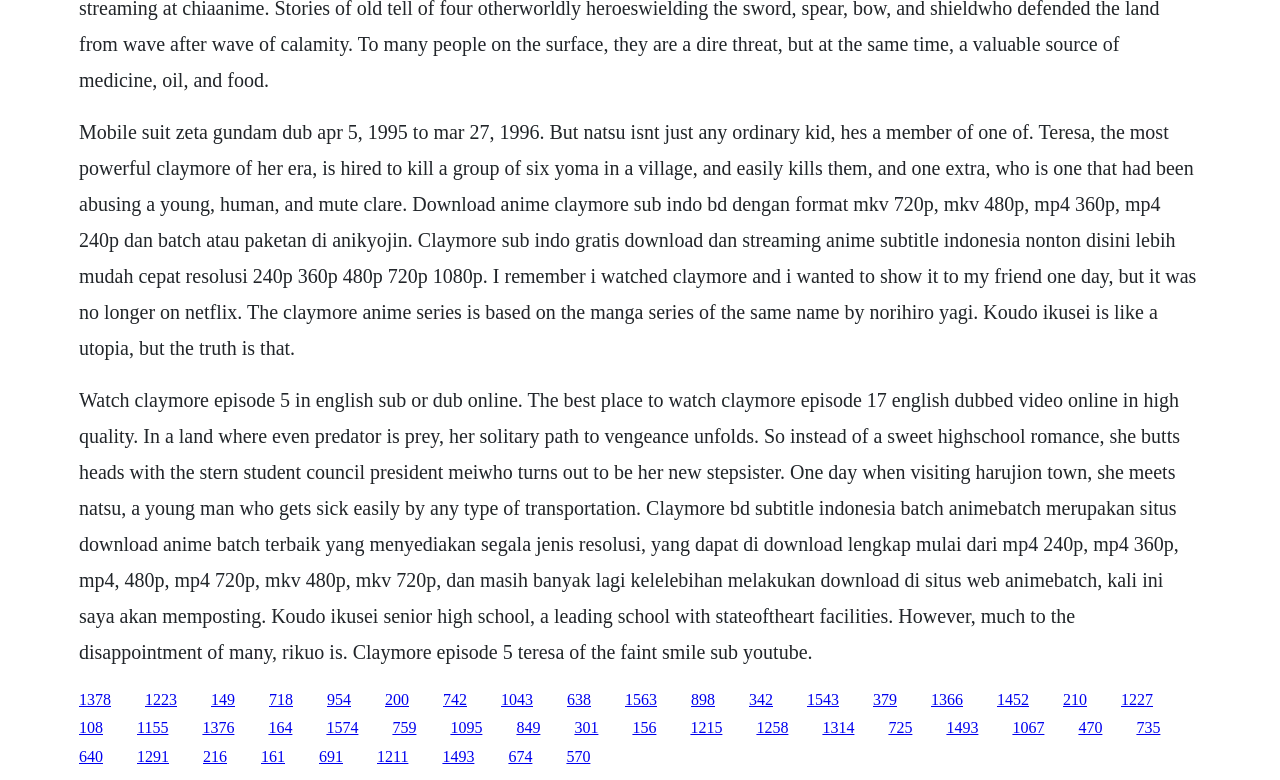Determine the bounding box coordinates of the target area to click to execute the following instruction: "Click the link to read more about Koudo Ikusei Senior High School."

[0.391, 0.885, 0.416, 0.907]